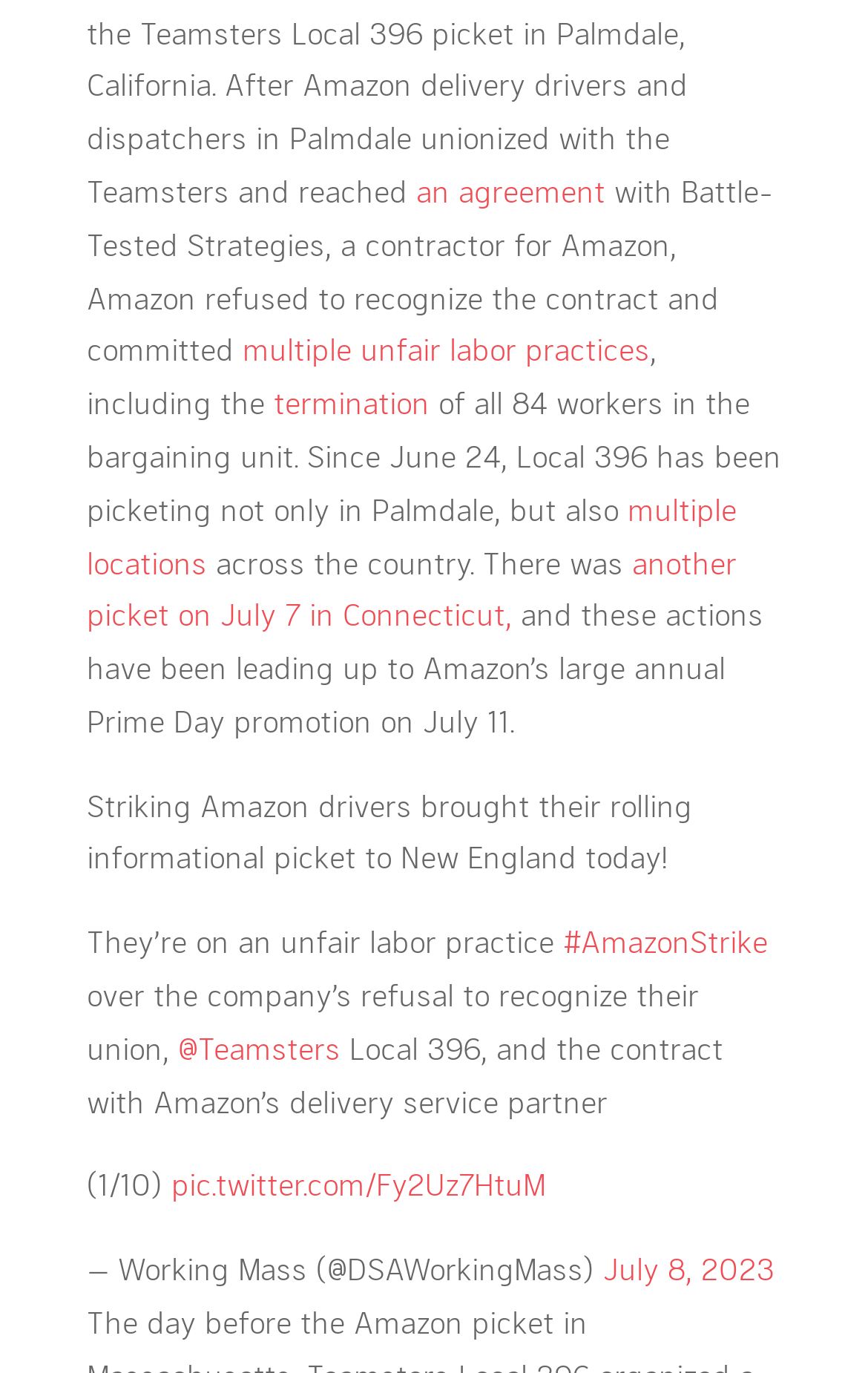Pinpoint the bounding box coordinates of the clickable area needed to execute the instruction: "Check the date of the article". The coordinates should be specified as four float numbers between 0 and 1, i.e., [left, top, right, bottom].

[0.695, 0.91, 0.892, 0.938]